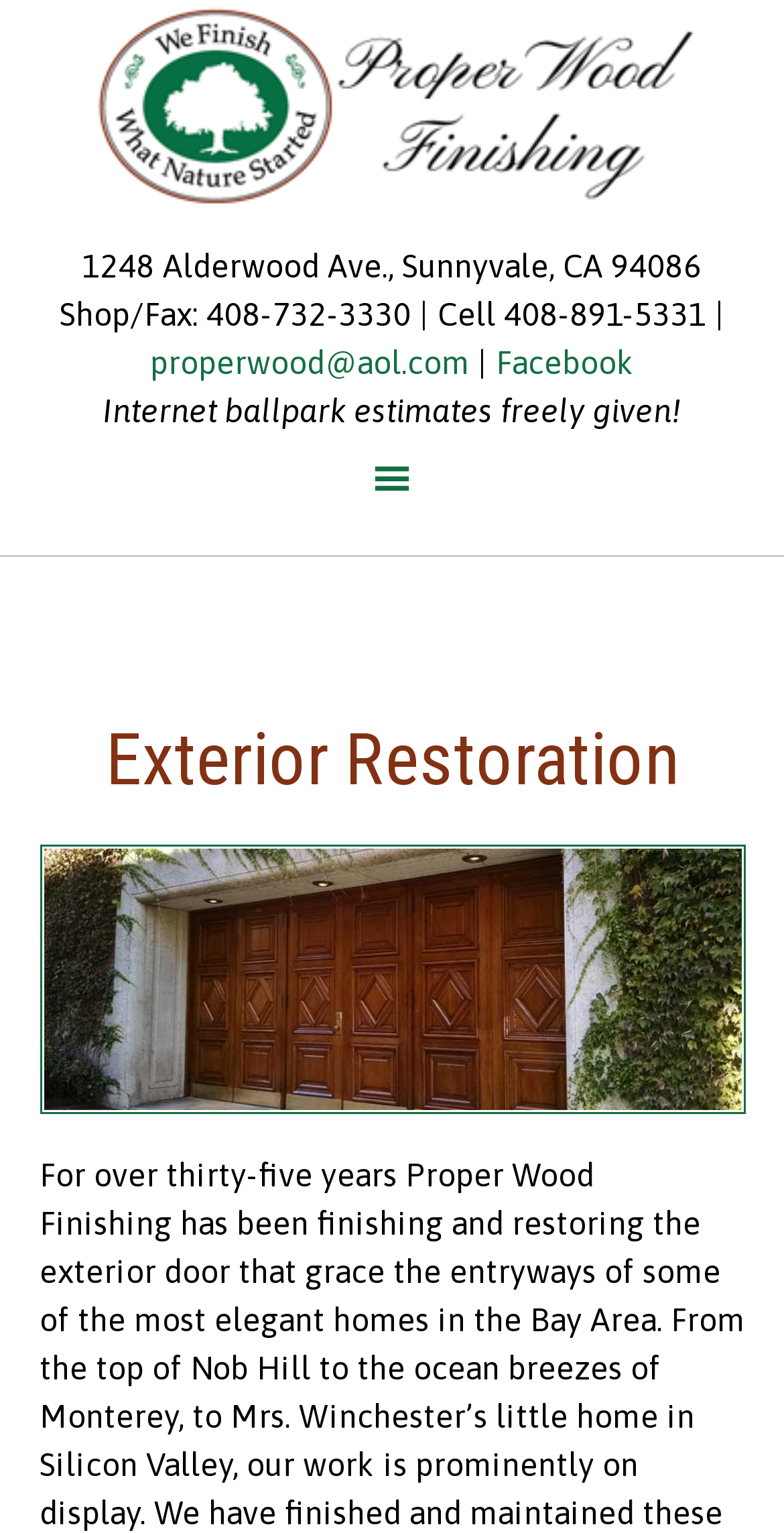What is the company's specialty?
Please provide a comprehensive answer based on the visual information in the image.

I found the company's specialty by looking at the header section, where it says 'Exterior Restoration' in a heading element.